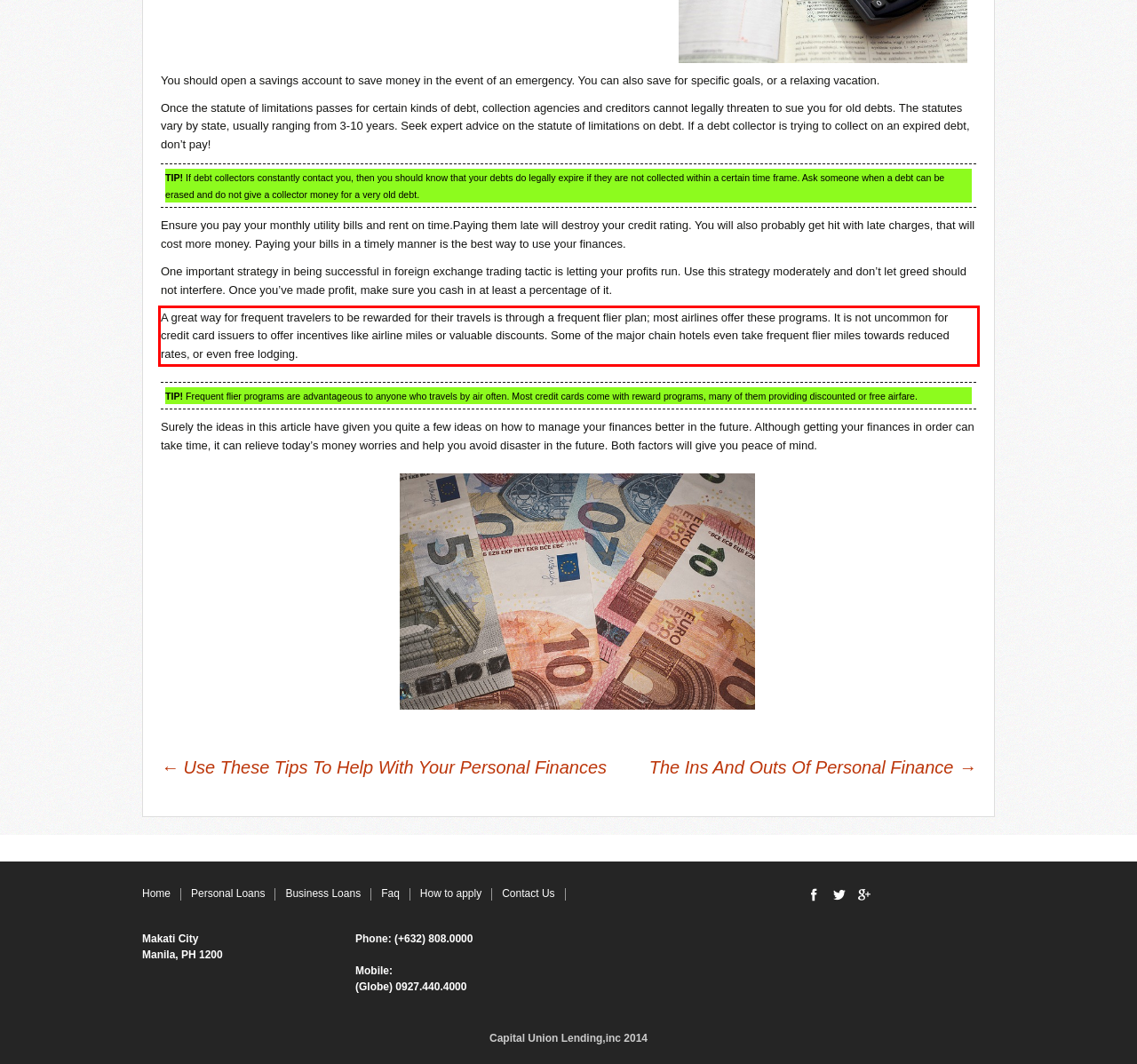Perform OCR on the text inside the red-bordered box in the provided screenshot and output the content.

A great way for frequent travelers to be rewarded for their travels is through a frequent flier plan; most airlines offer these programs. It is not uncommon for credit card issuers to offer incentives like airline miles or valuable discounts. Some of the major chain hotels even take frequent flier miles towards reduced rates, or even free lodging.